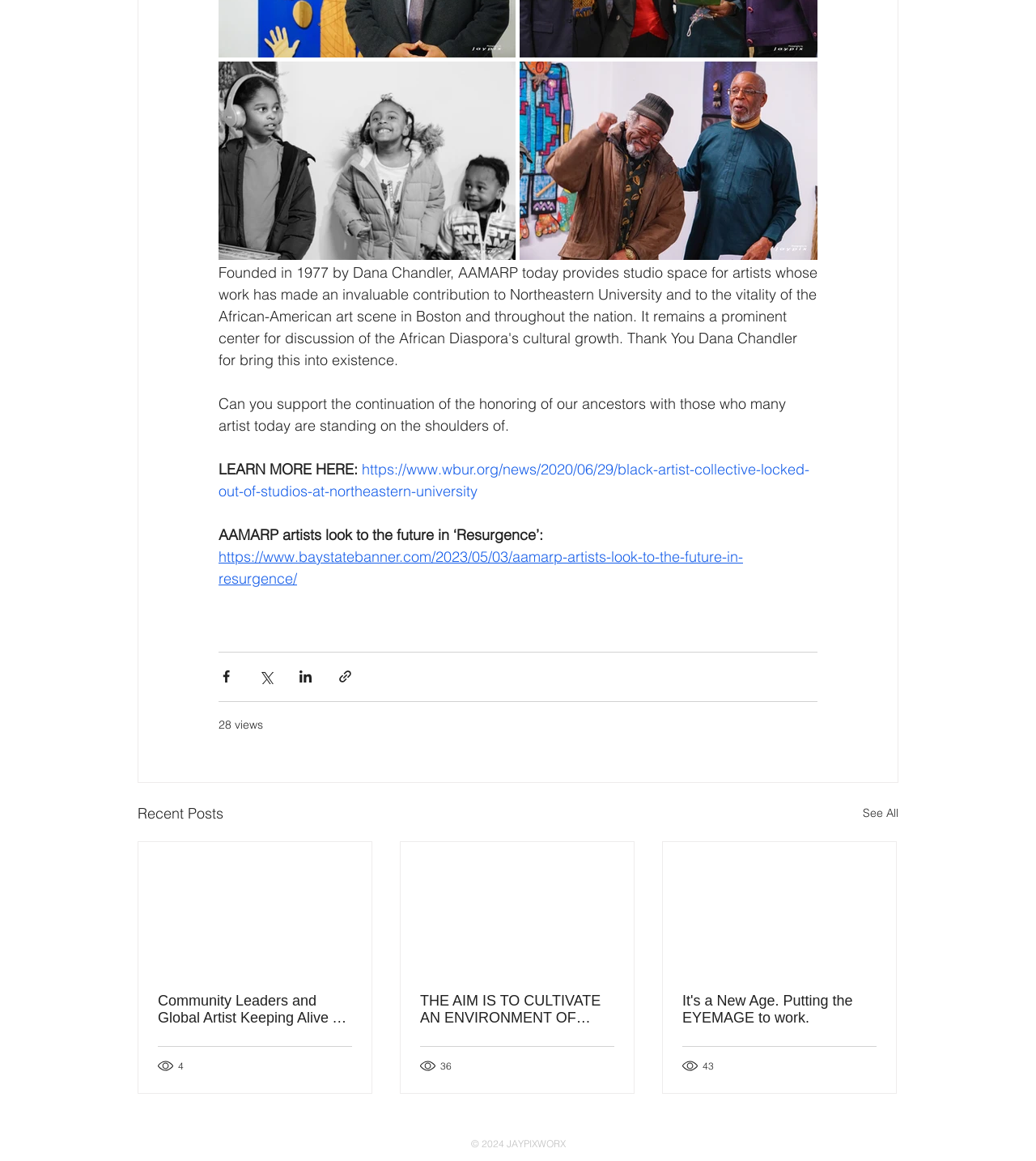Look at the image and answer the question in detail:
What is the purpose of the buttons at the bottom?

The buttons at the bottom, including 'Share via Facebook', 'Share via Twitter', 'Share via LinkedIn', and 'Share via link', are for sharing the content via social media platforms.